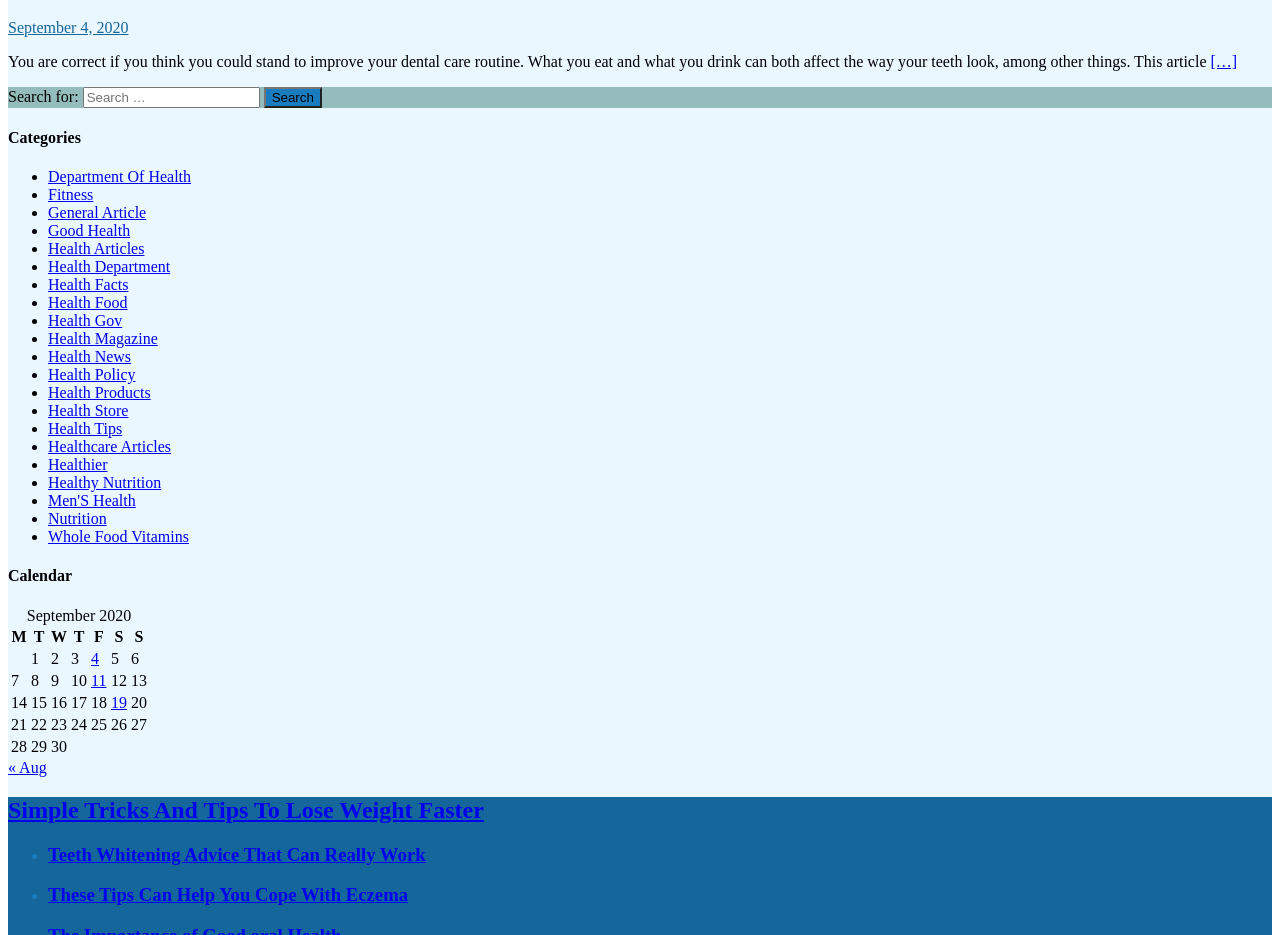Using the format (top-left x, top-left y, bottom-right x, bottom-right y), and given the element description, identify the bounding box coordinates within the screenshot: « Aug

[0.006, 0.811, 0.036, 0.83]